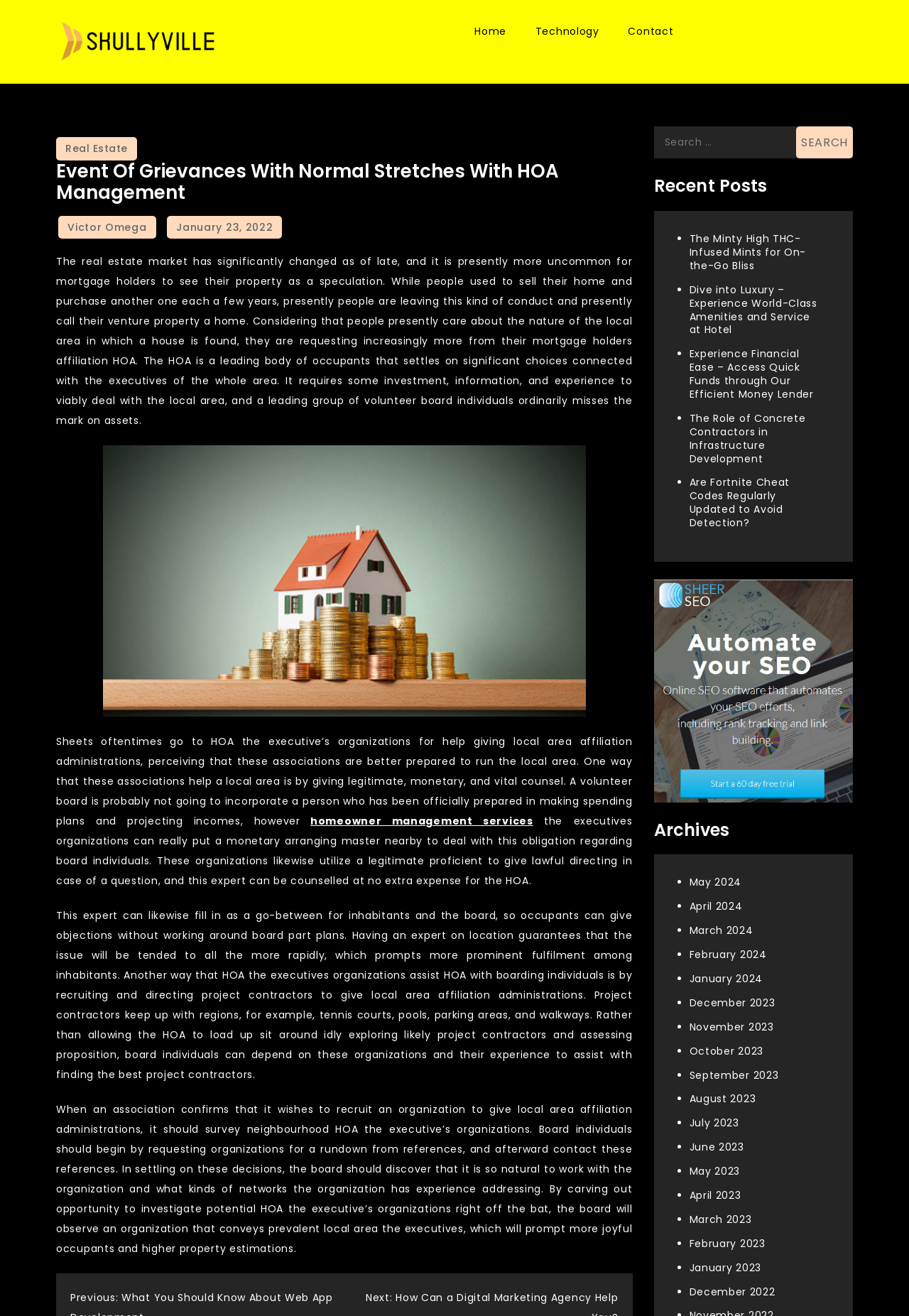Explain in detail what is displayed on the webpage.

This webpage appears to be a blog or article page, with a focus on real estate and HOA management. At the top of the page, there is a header section with links to "Home", "Technology", and "Contact". Below this, there is a large article section with a heading "Event Of Grievances With Normal Stretches With HOA Management". The article discusses how the real estate market has changed and how homeowners are now more concerned with the quality of their community, leading to increased demands on their HOA.

The article is divided into several paragraphs, with images and links scattered throughout. There is an image related to HOA management, and links to related topics such as "homeowner management services". The text discusses the benefits of hiring professional HOA management companies, including their ability to provide financial planning, legal guidance, and project management services.

To the right of the article, there is a sidebar with several sections. The first section is a search bar, where users can search for specific topics. Below this, there is a "Recent Posts" section, which lists several recent articles on various topics, including luxury amenities, financial services, and infrastructure development. Further down, there is an "Archives" section, which lists links to articles from previous months, dating back to December 2022.

Overall, the webpage appears to be a informative resource for individuals interested in real estate and HOA management, with a focus on providing useful information and resources for homeowners and HOA boards.